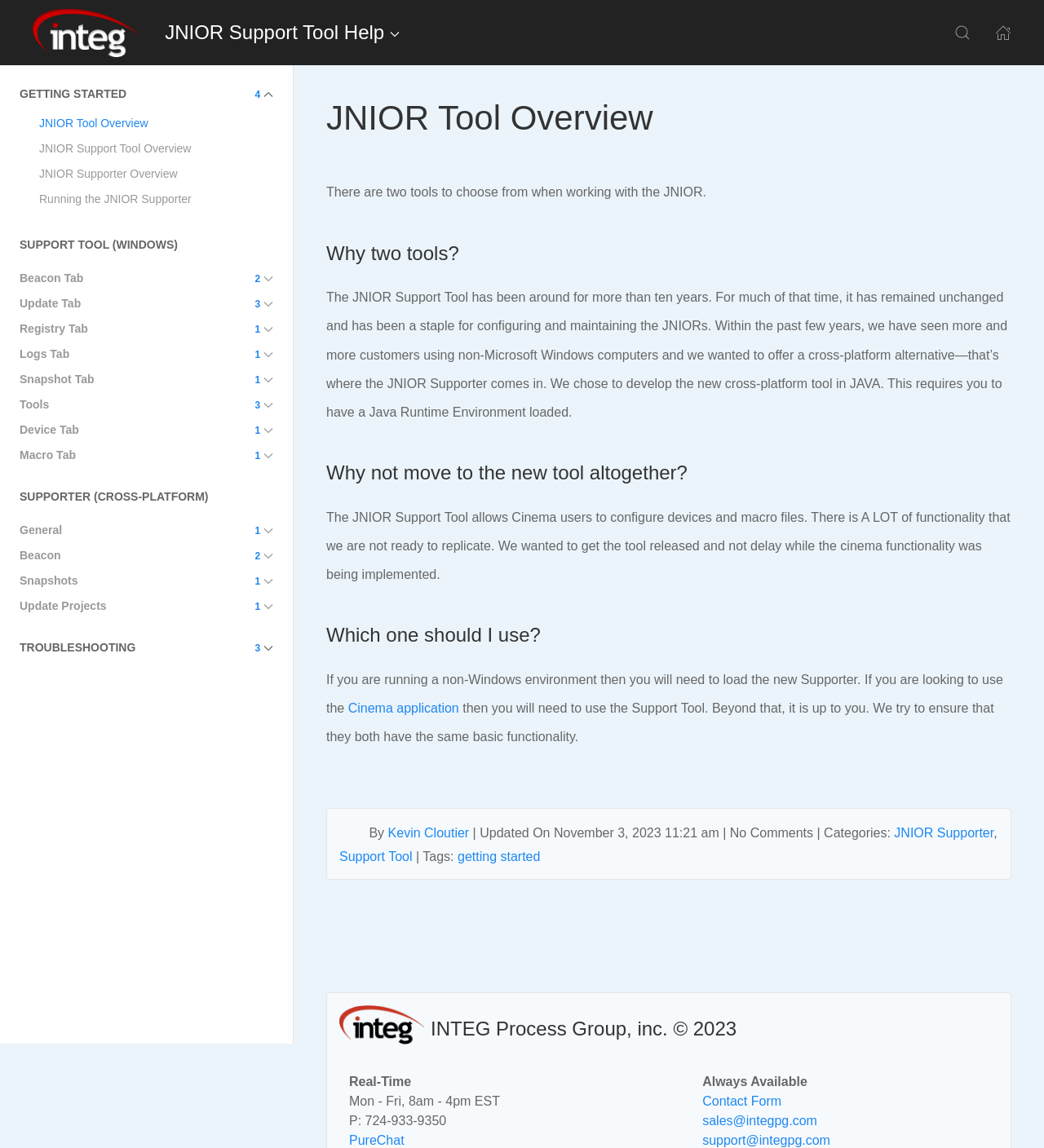Give a concise answer using one word or a phrase to the following question:
What is the purpose of the JNIOR Supporter?

Cross-platform alternative